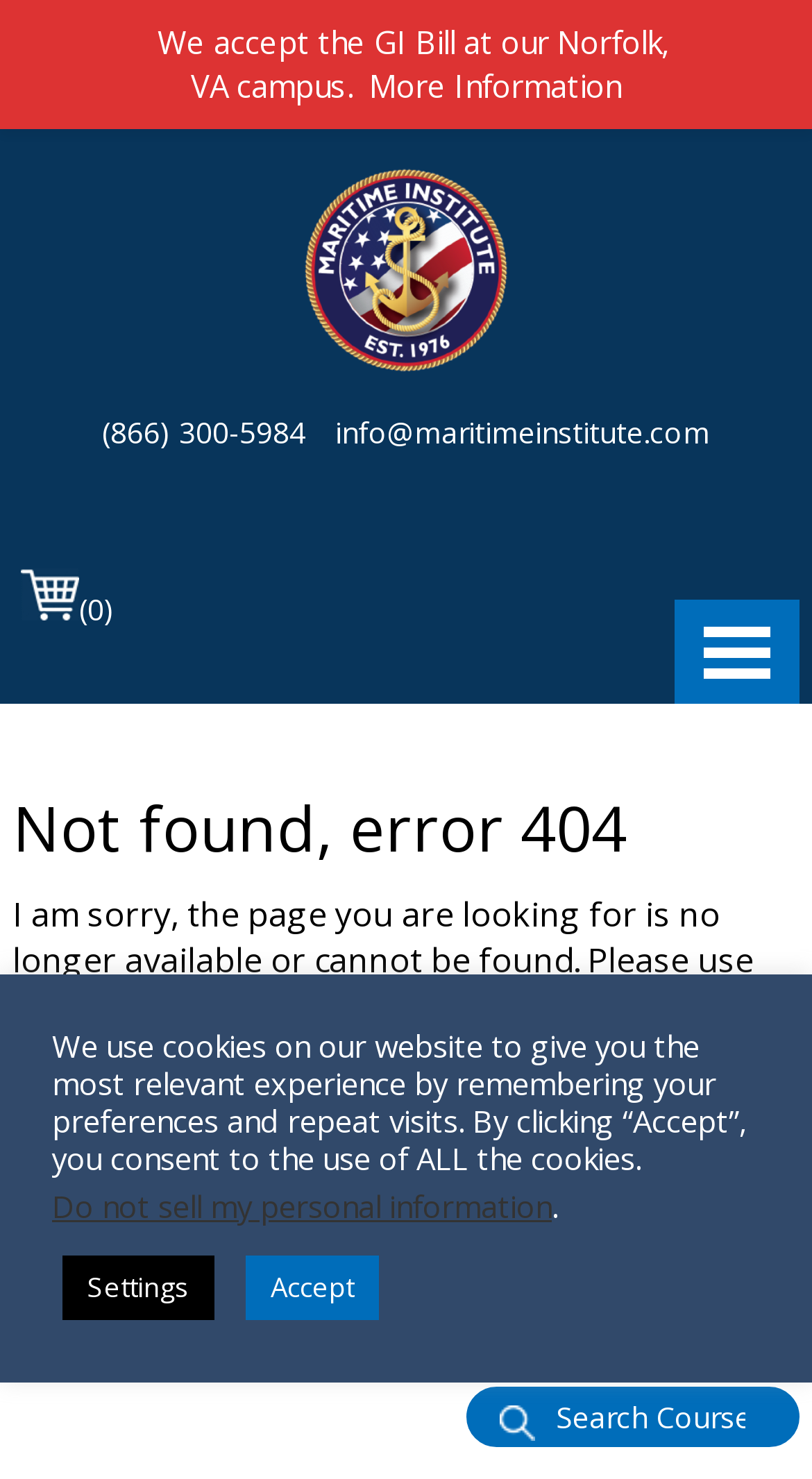What can be used to look for what you need?
Please use the image to provide an in-depth answer to the question.

According to the text, 'Please use the search bar to look for what you need or return to our homepage.' which suggests that the search bar can be used to find what you need.